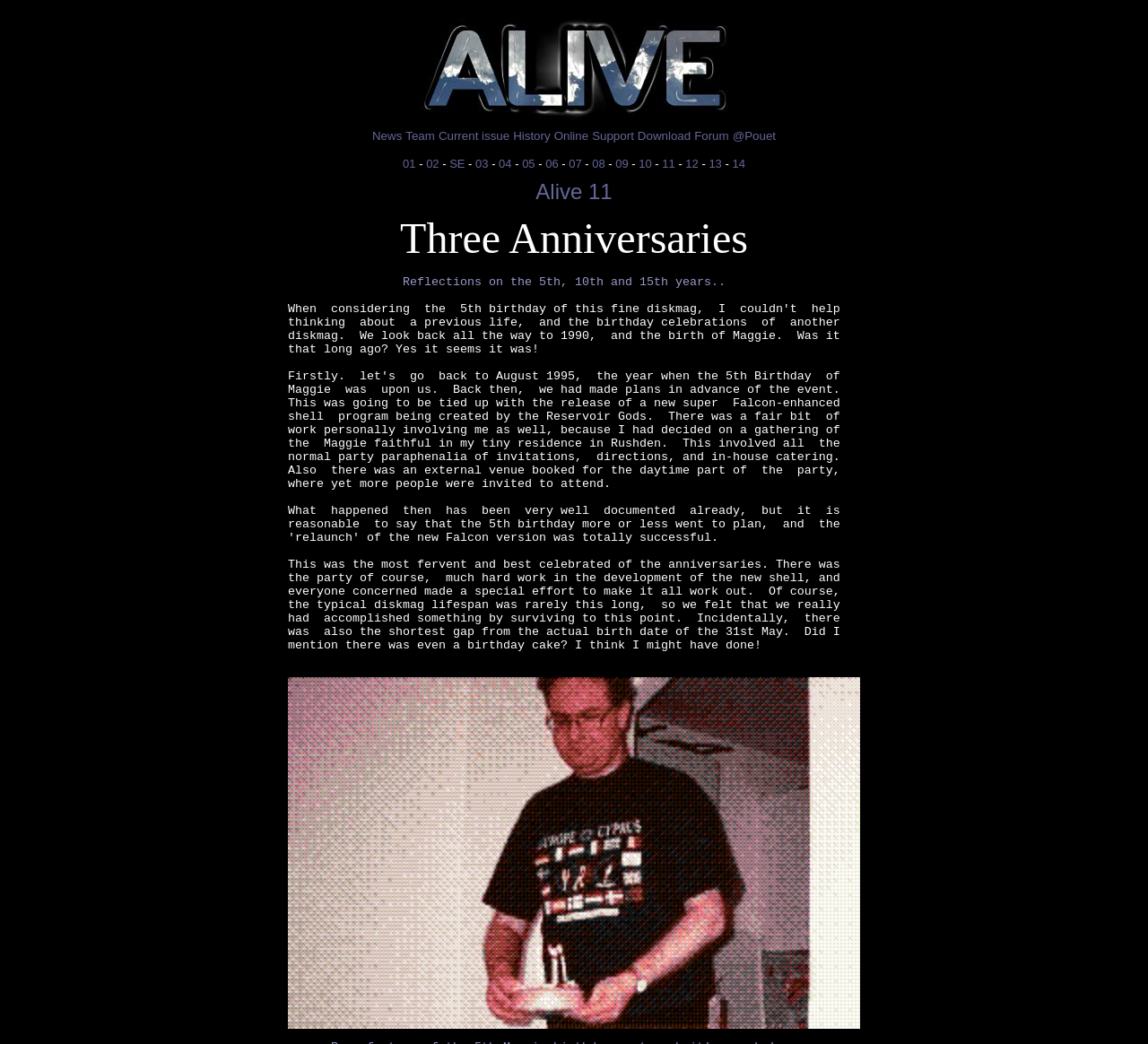Kindly respond to the following question with a single word or a brief phrase: 
What is the reflection about on the webpage?

5th, 10th, and 15th years